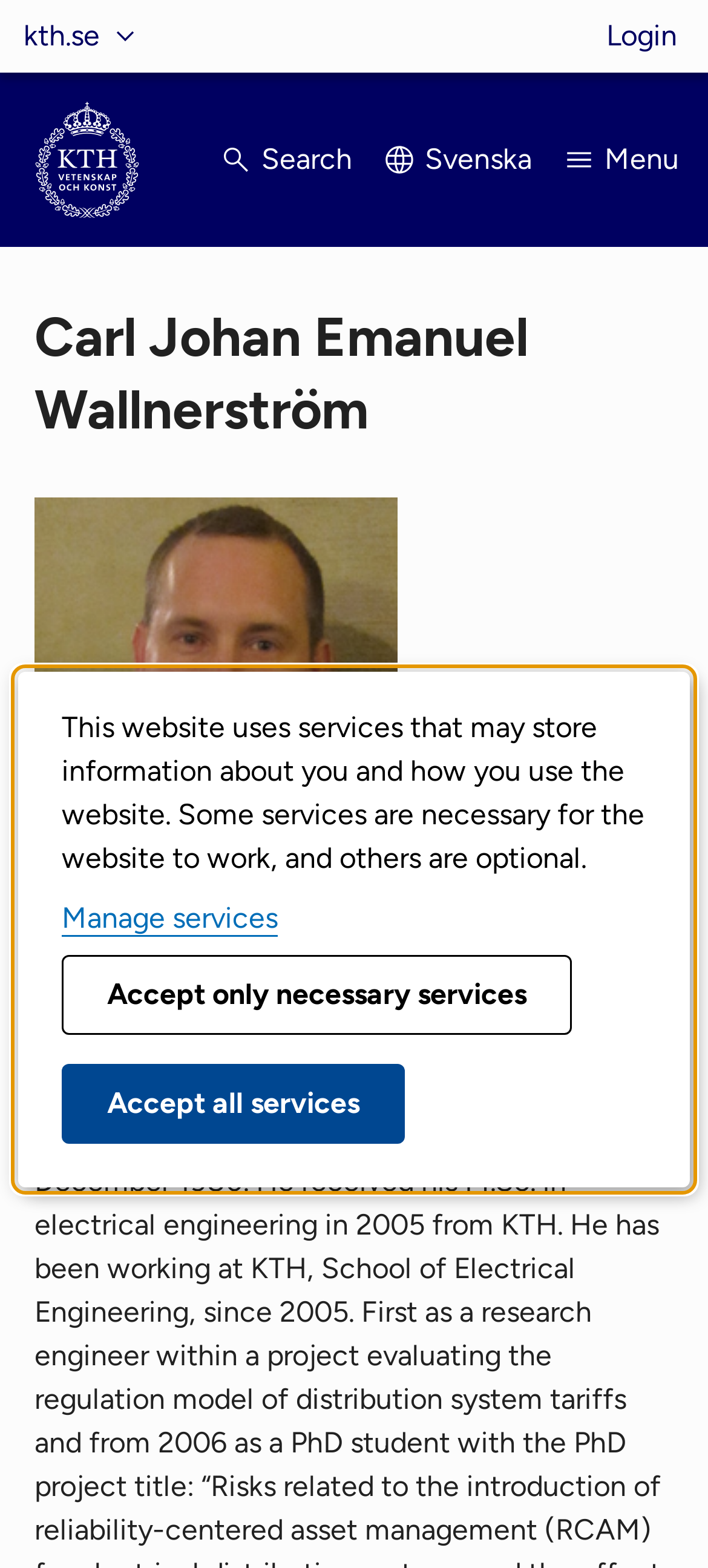Specify the bounding box coordinates of the region I need to click to perform the following instruction: "Open menu". The coordinates must be four float numbers in the range of 0 to 1, i.e., [left, top, right, bottom].

[0.792, 0.079, 0.959, 0.125]